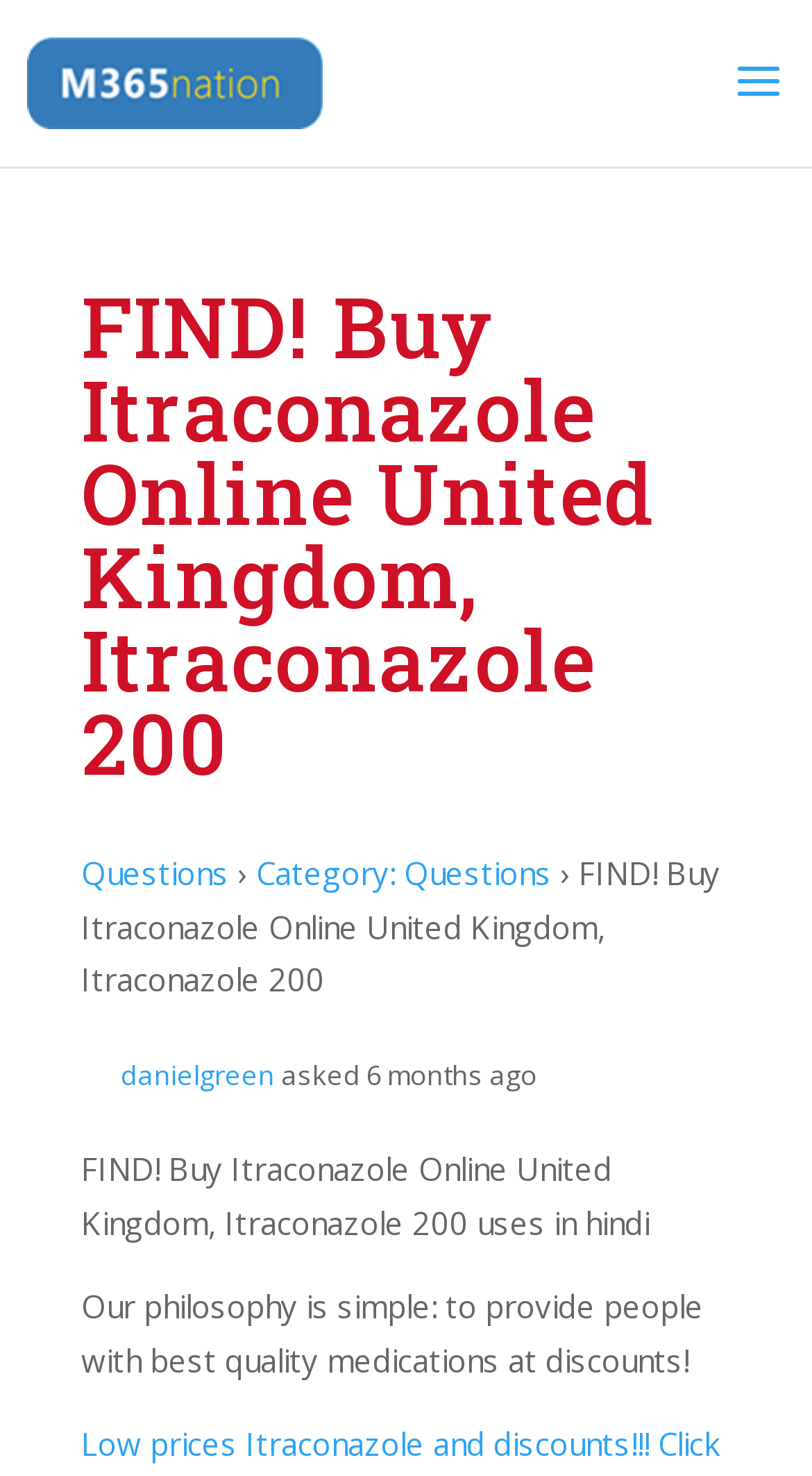How many sections are there in the webpage?
Analyze the screenshot and provide a detailed answer to the question.

I found that there are at least two sections in the webpage by looking at the layout of the elements, specifically the heading 'FIND! Buy Itraconazole Online United Kingdom, Itraconazole 200' and the static text 'Our philosophy is simple: to provide people with best quality medications at discounts!' which are separated by a significant vertical distance, indicating a separation between sections.